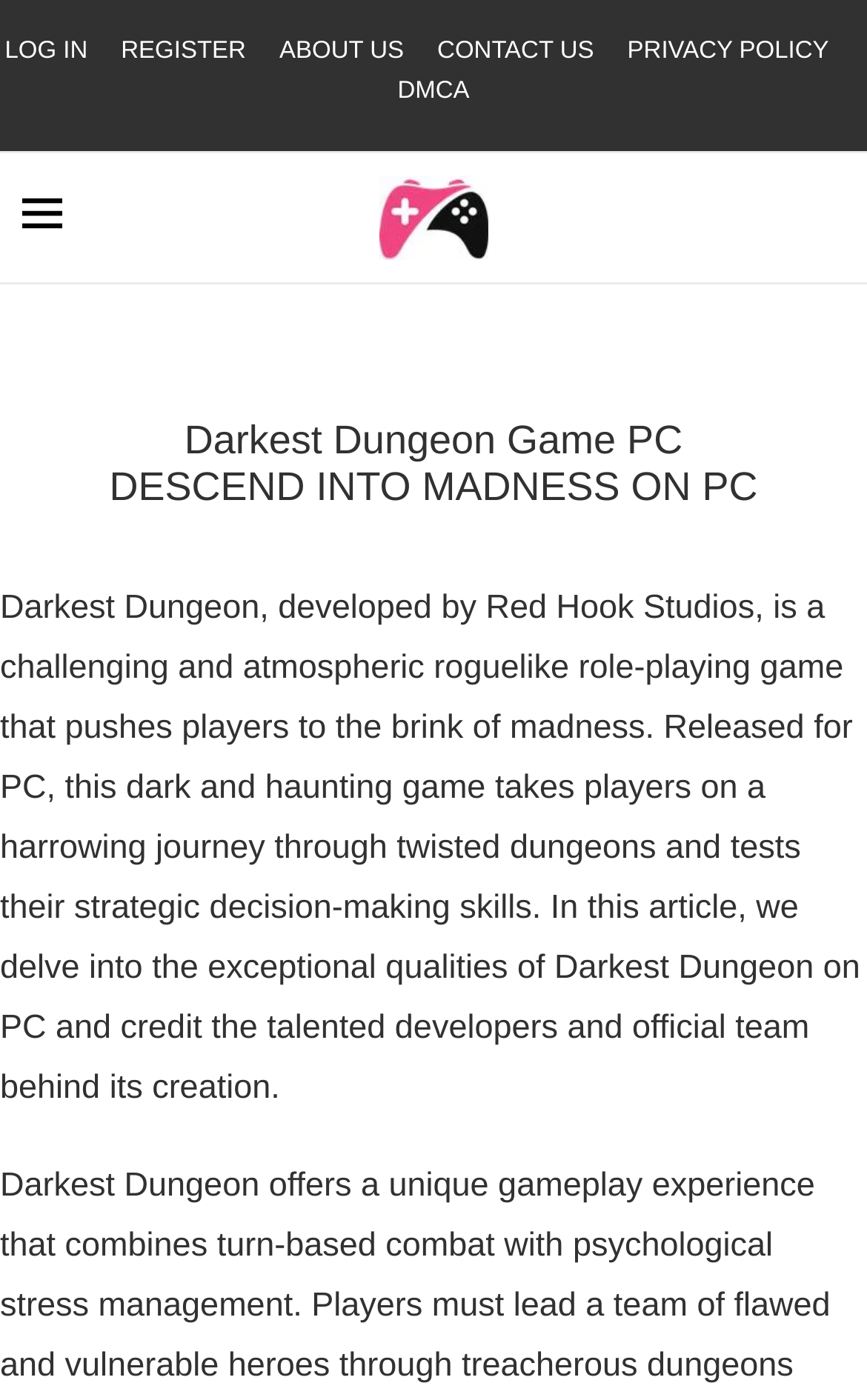Determine the bounding box coordinates of the clickable area required to perform the following instruction: "download games for PS2, PS3, PS4, and XBOX". The coordinates should be represented as four float numbers between 0 and 1: [left, top, right, bottom].

[0.438, 0.11, 0.562, 0.202]